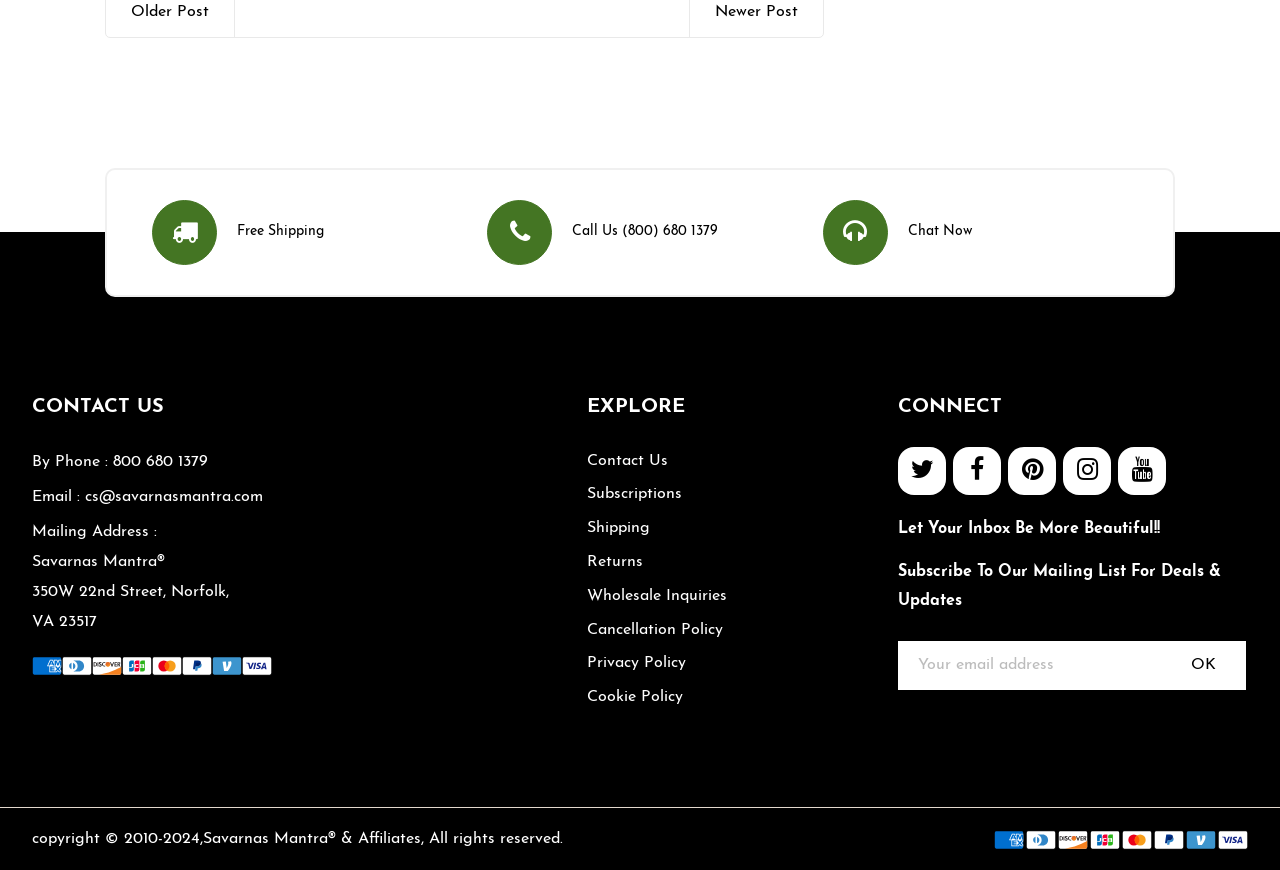Highlight the bounding box coordinates of the element that should be clicked to carry out the following instruction: "Subscribe to our mailing list". The coordinates must be given as four float numbers ranging from 0 to 1, i.e., [left, top, right, bottom].

[0.702, 0.737, 0.907, 0.793]